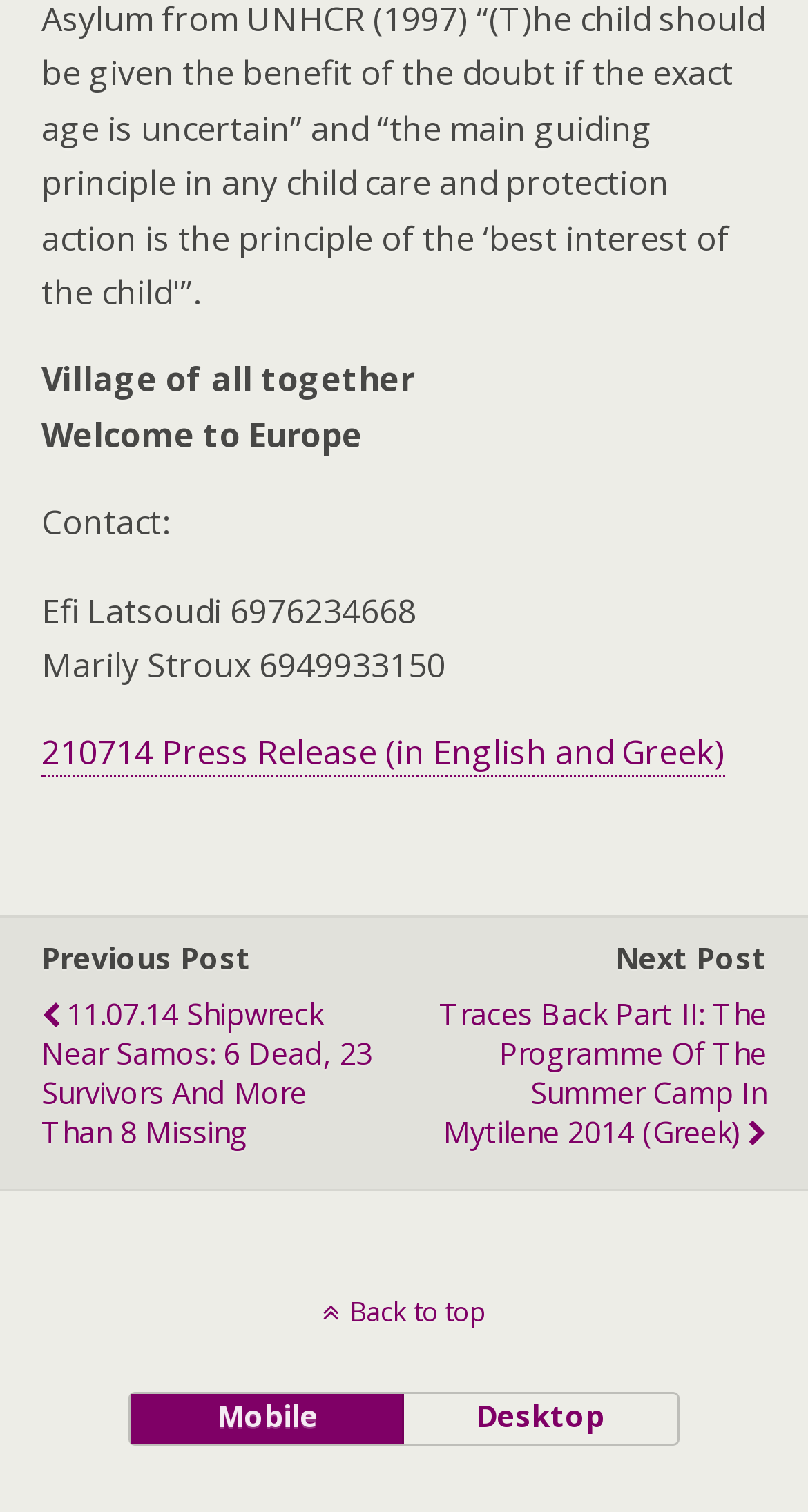What is the topic of the press release?
Please answer using one word or phrase, based on the screenshot.

Shipwreck Near Samos